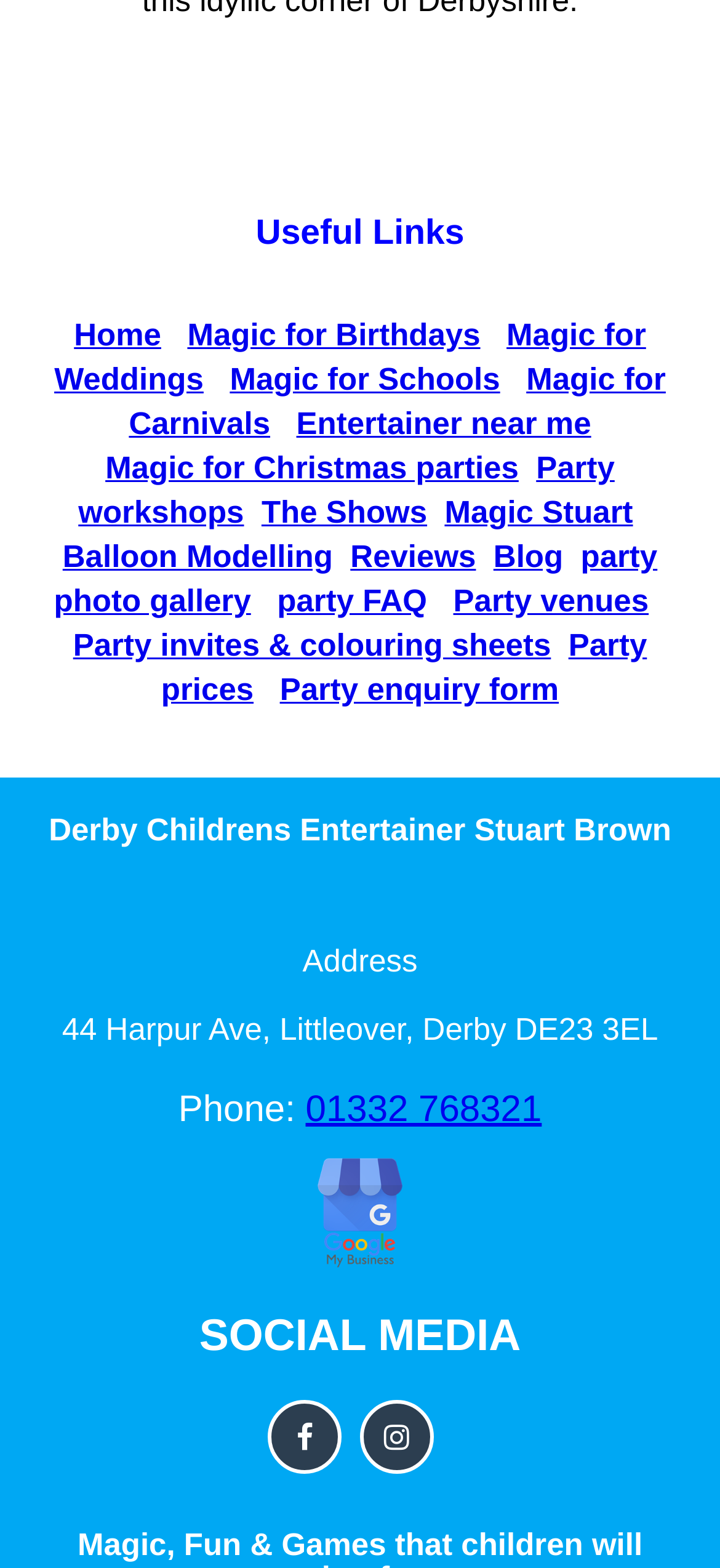What is the phone number of Stuart Brown?
Analyze the image and deliver a detailed answer to the question.

The webpage provides the phone number of Stuart Brown in the link element, which is '01332 768321'.